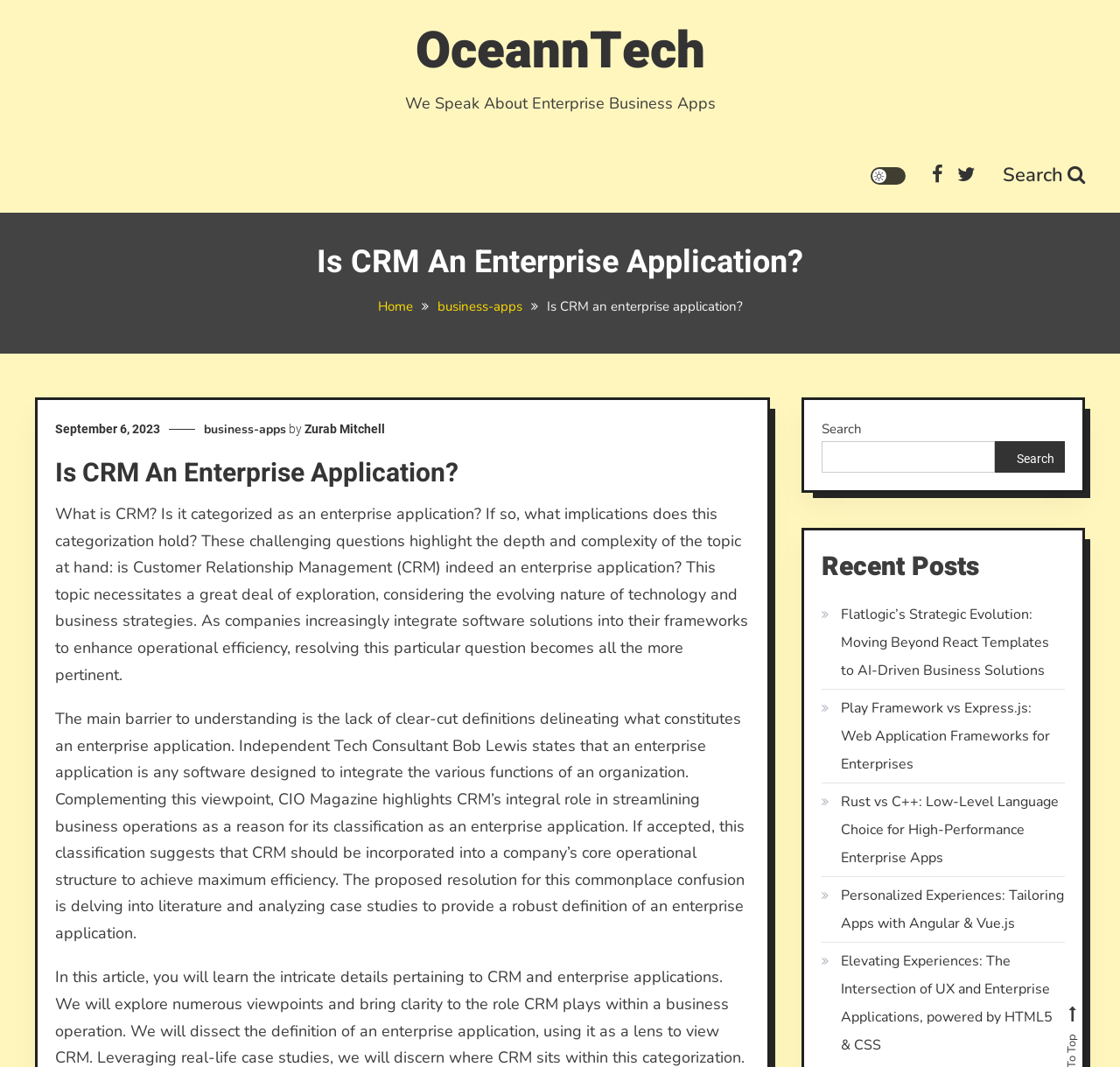Please pinpoint the bounding box coordinates for the region I should click to adhere to this instruction: "Read the recent post about Flatlogic’s Strategic Evolution".

[0.734, 0.563, 0.951, 0.641]